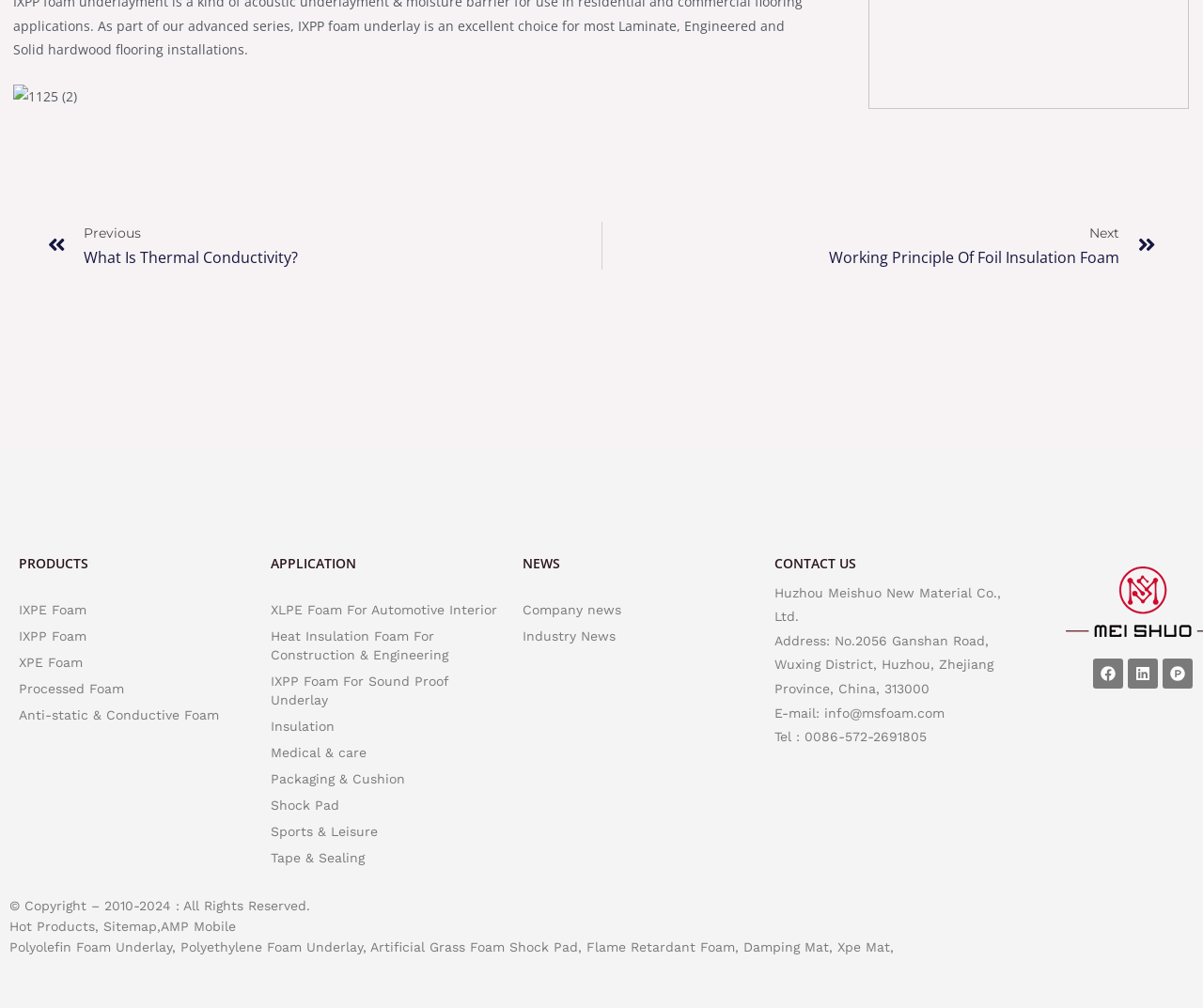Respond with a single word or short phrase to the following question: 
What is the address of the company?

No.2056 Ganshan Road, Wuxing District, Huzhou, Zhejiang Province, China, 313000